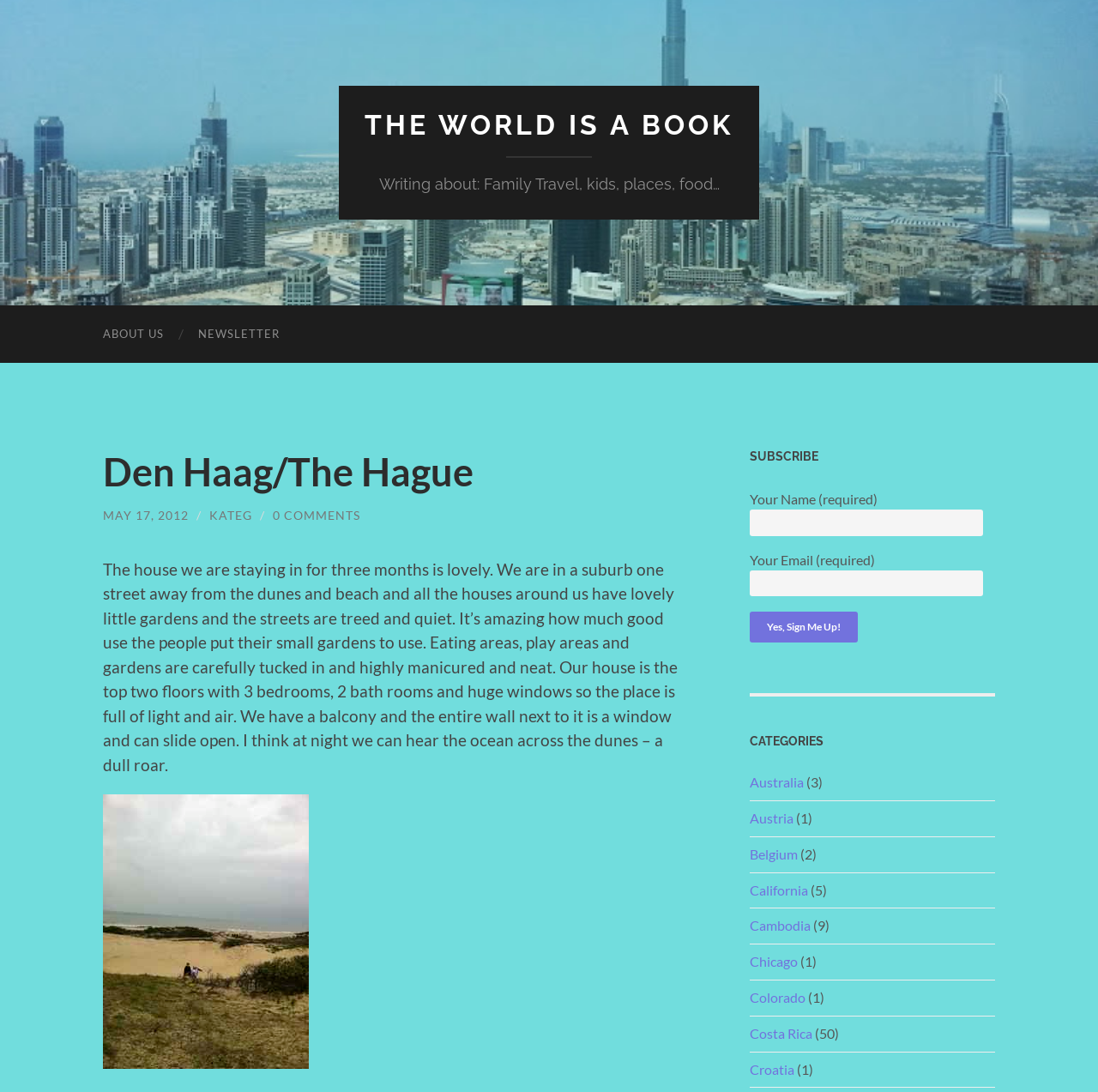Determine the bounding box coordinates for the element that should be clicked to follow this instruction: "Click on the ABOUT US link". The coordinates should be given as four float numbers between 0 and 1, in the format [left, top, right, bottom].

[0.078, 0.28, 0.165, 0.332]